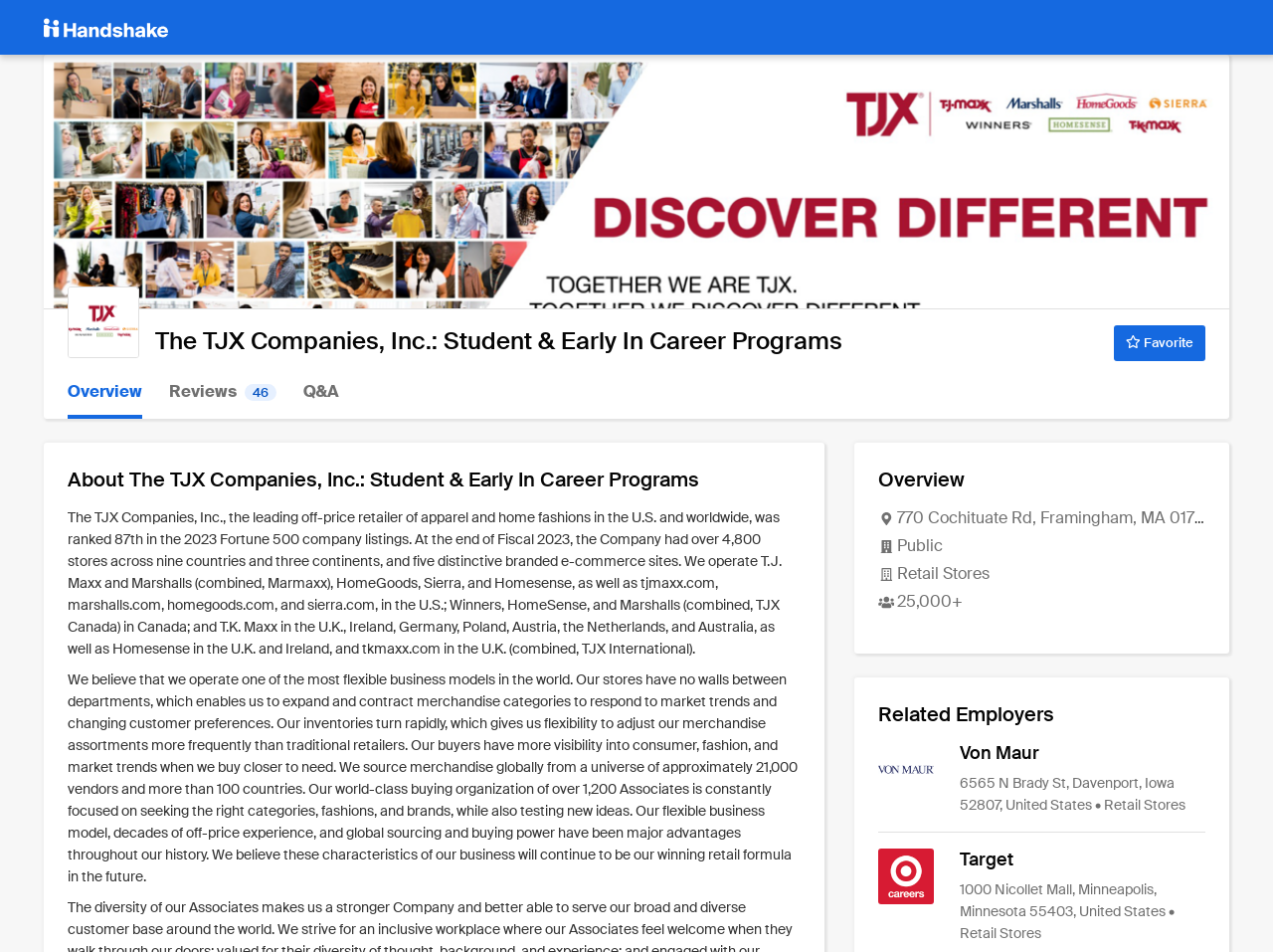Identify the bounding box coordinates of the region I need to click to complete this instruction: "Ask a question on 'Q&A'".

[0.238, 0.383, 0.266, 0.439]